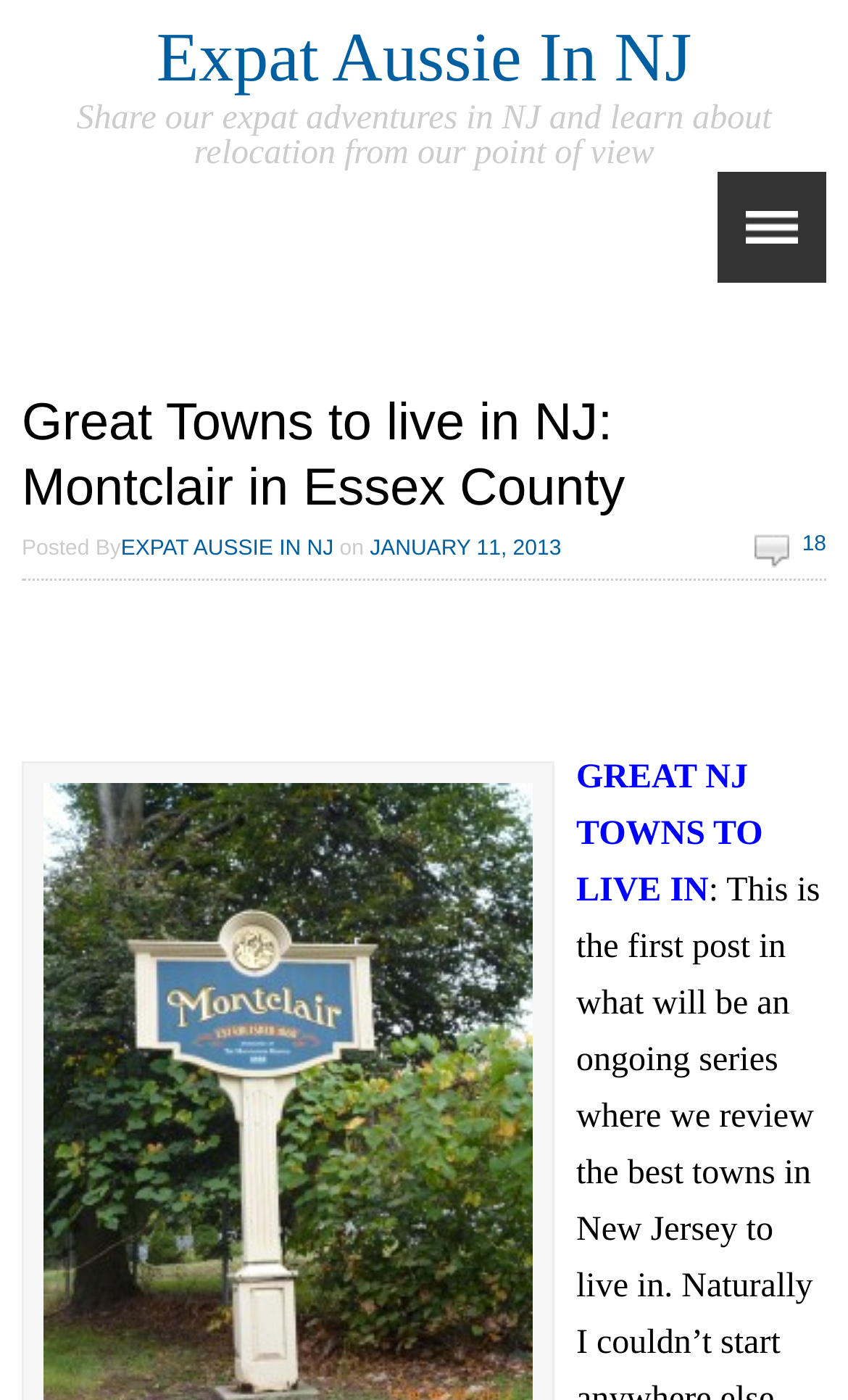How many comments does the blog post have?
Please use the visual content to give a single word or phrase answer.

18